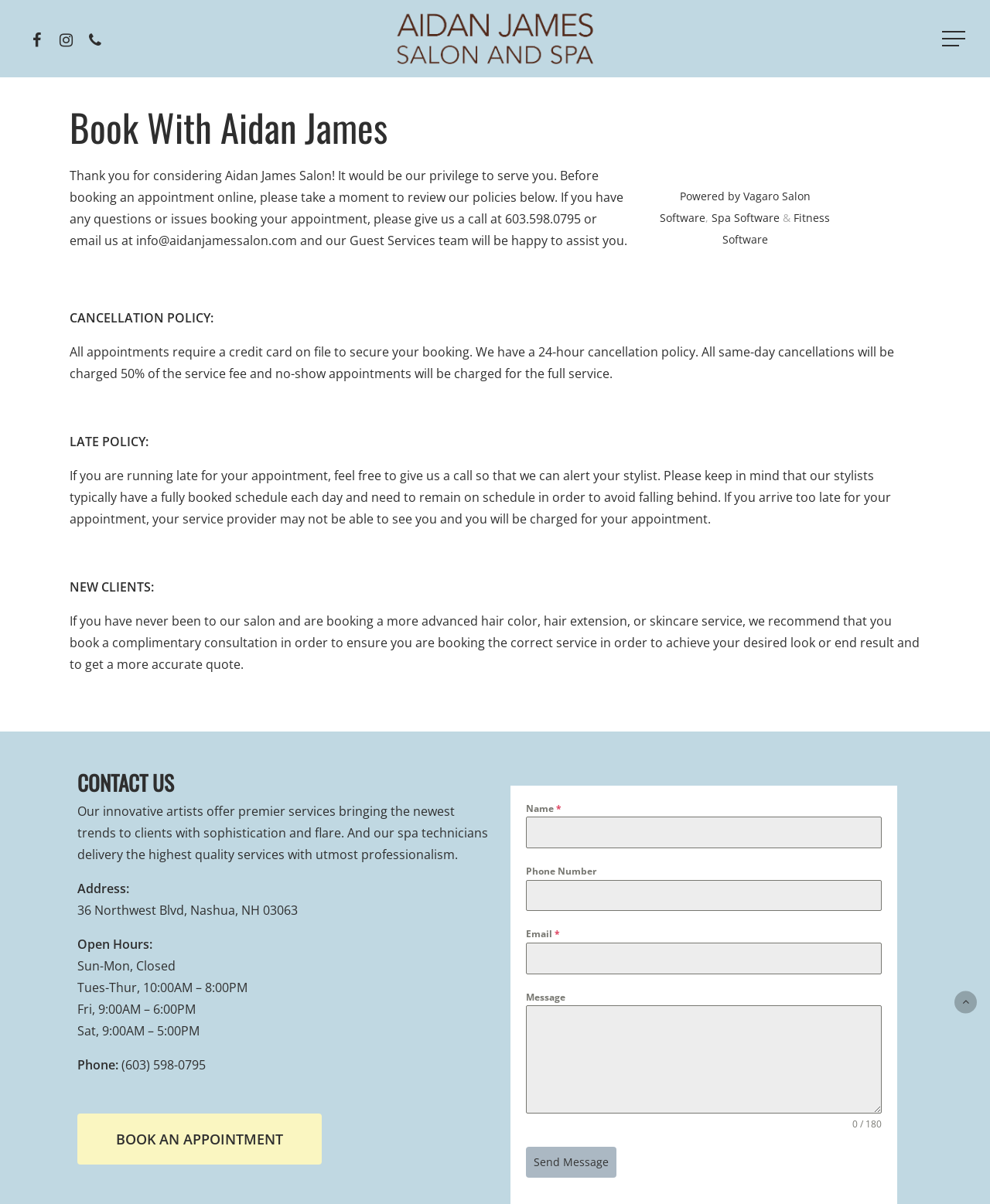Please identify the bounding box coordinates of the region to click in order to complete the task: "Create your resume". The coordinates must be four float numbers between 0 and 1, specified as [left, top, right, bottom].

None